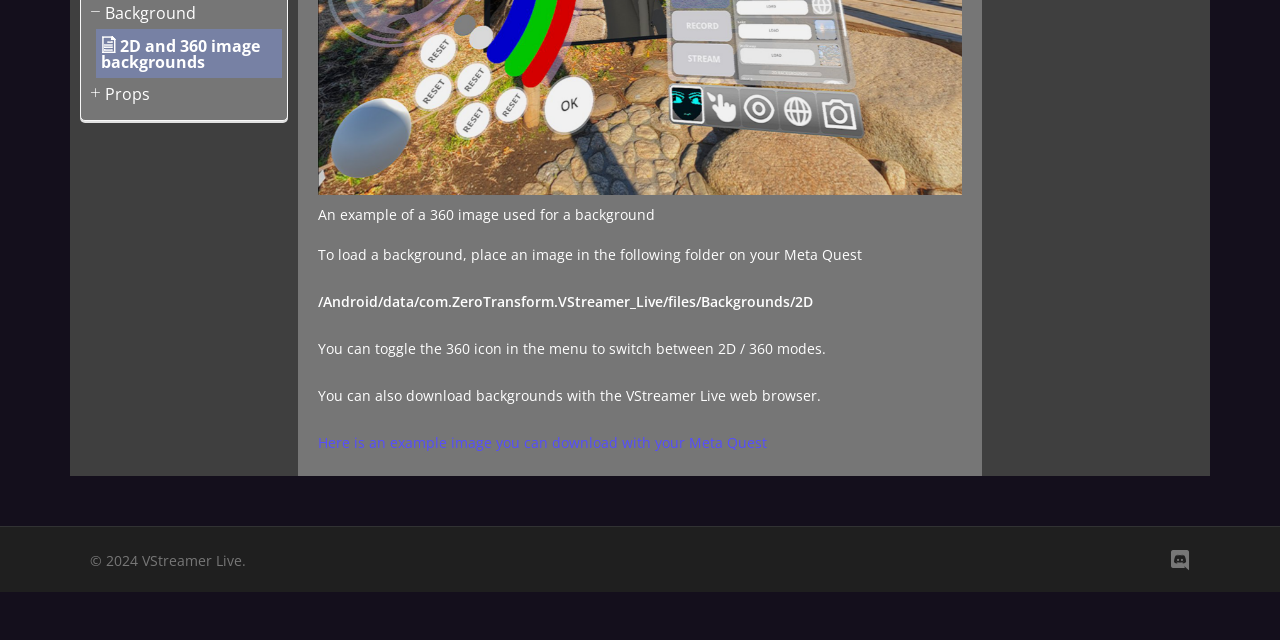Identify the bounding box of the UI component described as: "discord".

[0.914, 0.855, 0.93, 0.893]